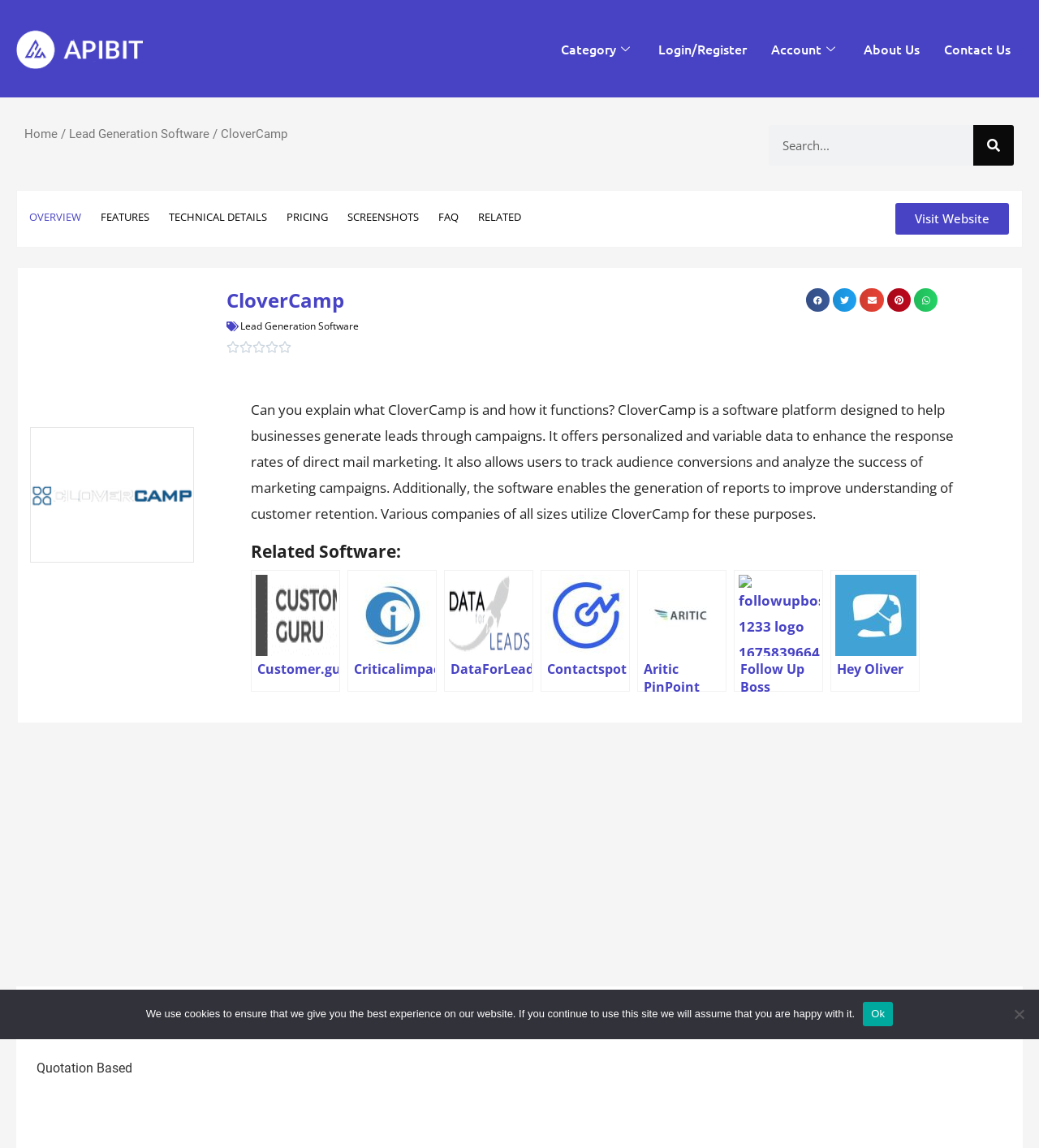Determine the bounding box coordinates of the section I need to click to execute the following instruction: "Go to the top of the page". Provide the coordinates as four float numbers between 0 and 1, i.e., [left, top, right, bottom].

None